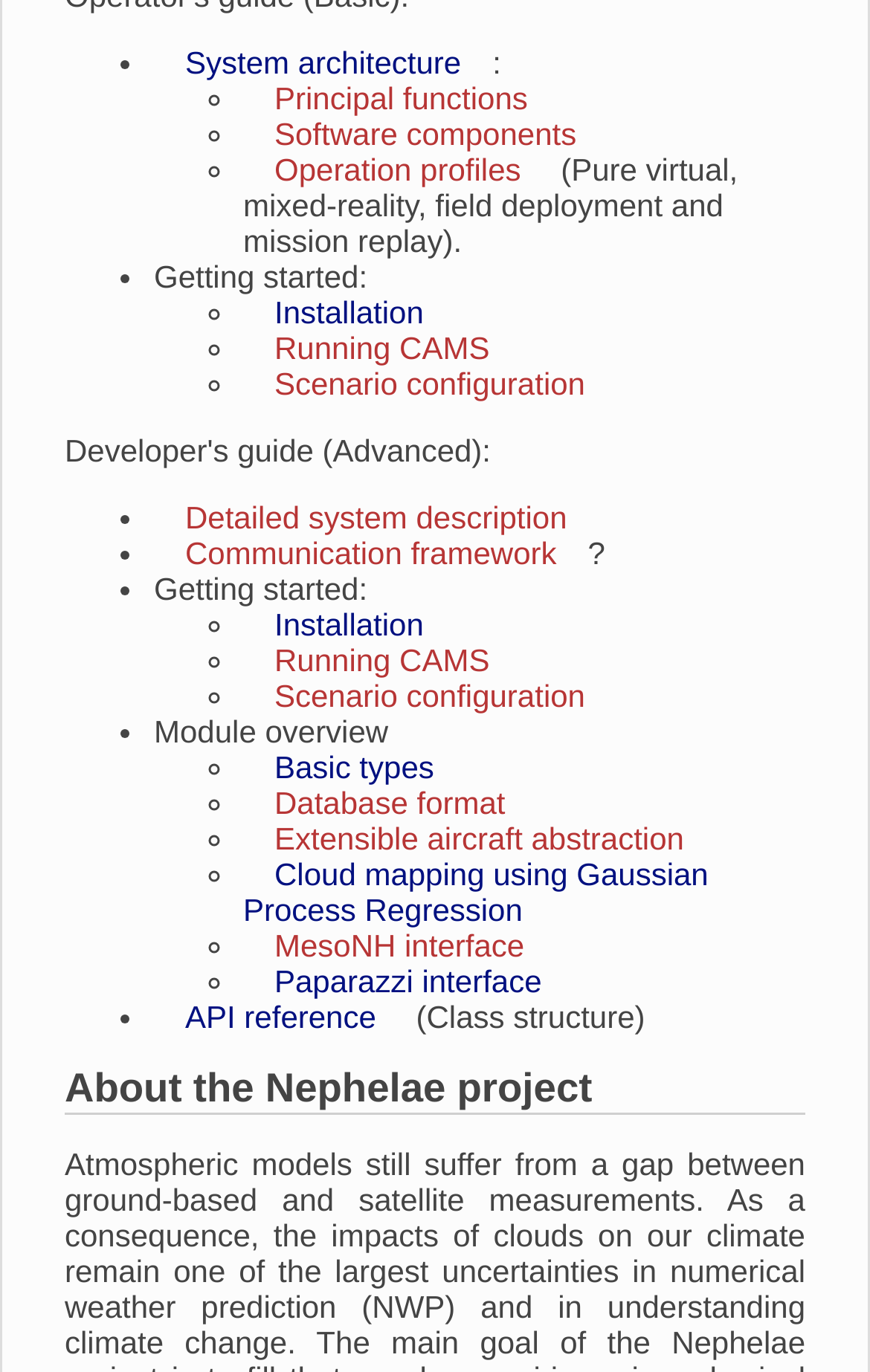What is the last link listed under 'Module overview'?
Using the image, provide a concise answer in one word or a short phrase.

Paparazzi interface